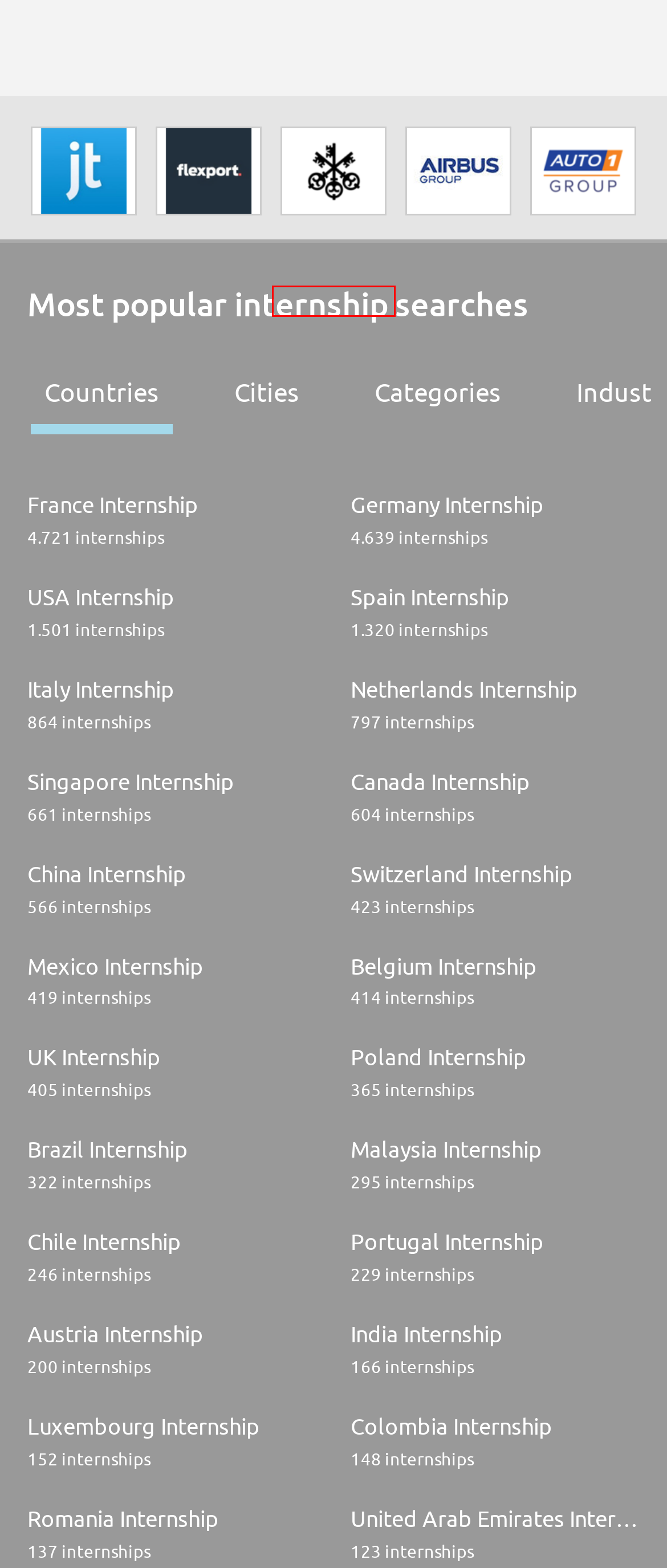You are given a screenshot of a webpage with a red bounding box around an element. Choose the most fitting webpage description for the page that appears after clicking the element within the red bounding box. Here are the candidates:
A. 3 offers - Flexport careers | iAgora.com
B. 604 Internships in Canada | iAgora.com
C. 2 internships - Wells Fargo careers | iAgora.com
D. 661 Internships in Singapore | iAgora.com
E. 89 internships - UBS careers | iAgora.com
F. 424 Internships in Switzerland | iAgora.com
G. 297 Internships in Malaysia | iAgora.com
H. 148 Internships in Colombia | iAgora.com

C